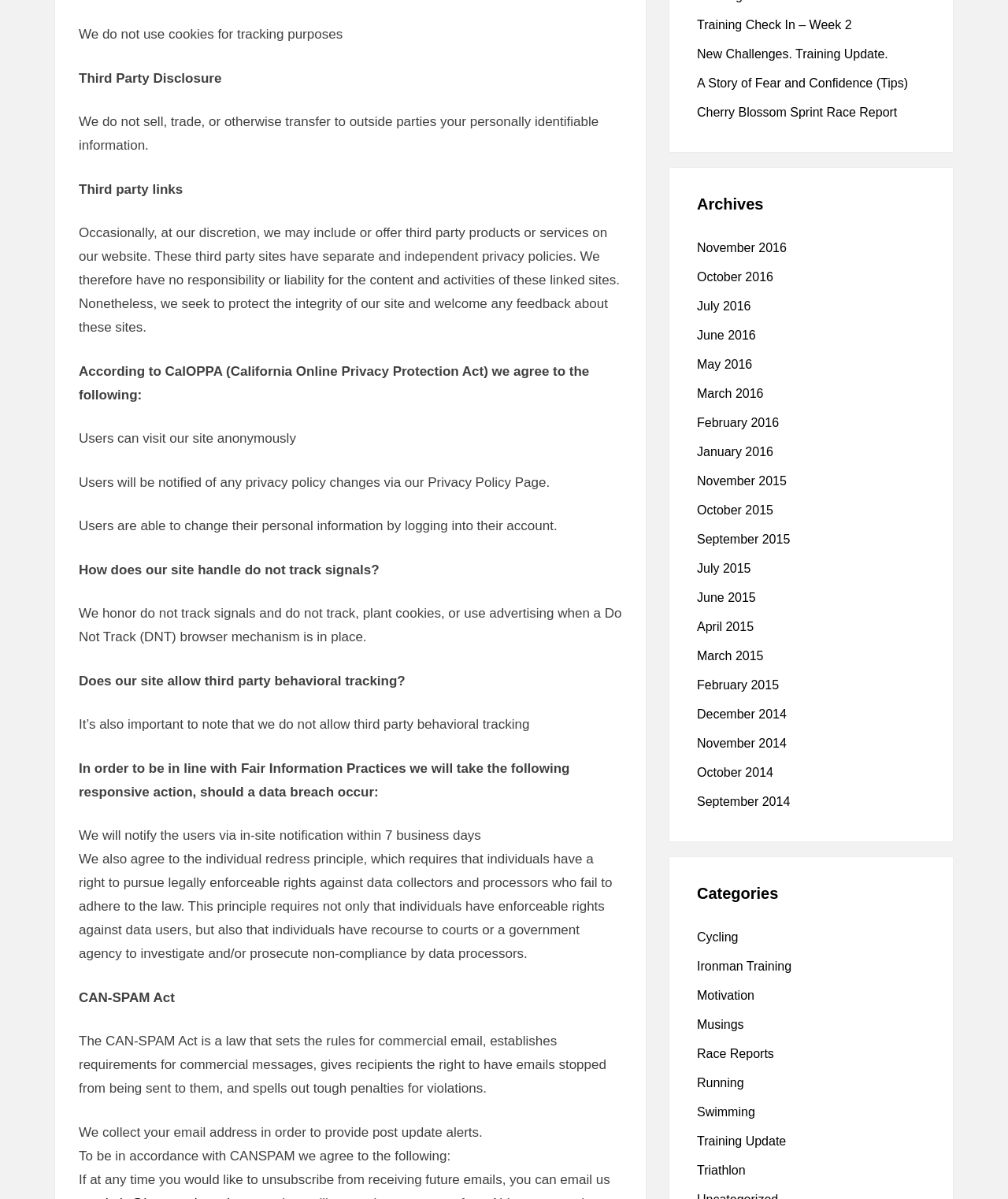What is the website's stance on third-party behavioral tracking?
Refer to the image and provide a detailed answer to the question.

According to the website's privacy policy, it does not allow third-party behavioral tracking, and honors do not track signals and does not track, plant cookies, or use advertising when a Do Not Track (DNT) browser mechanism is in place.